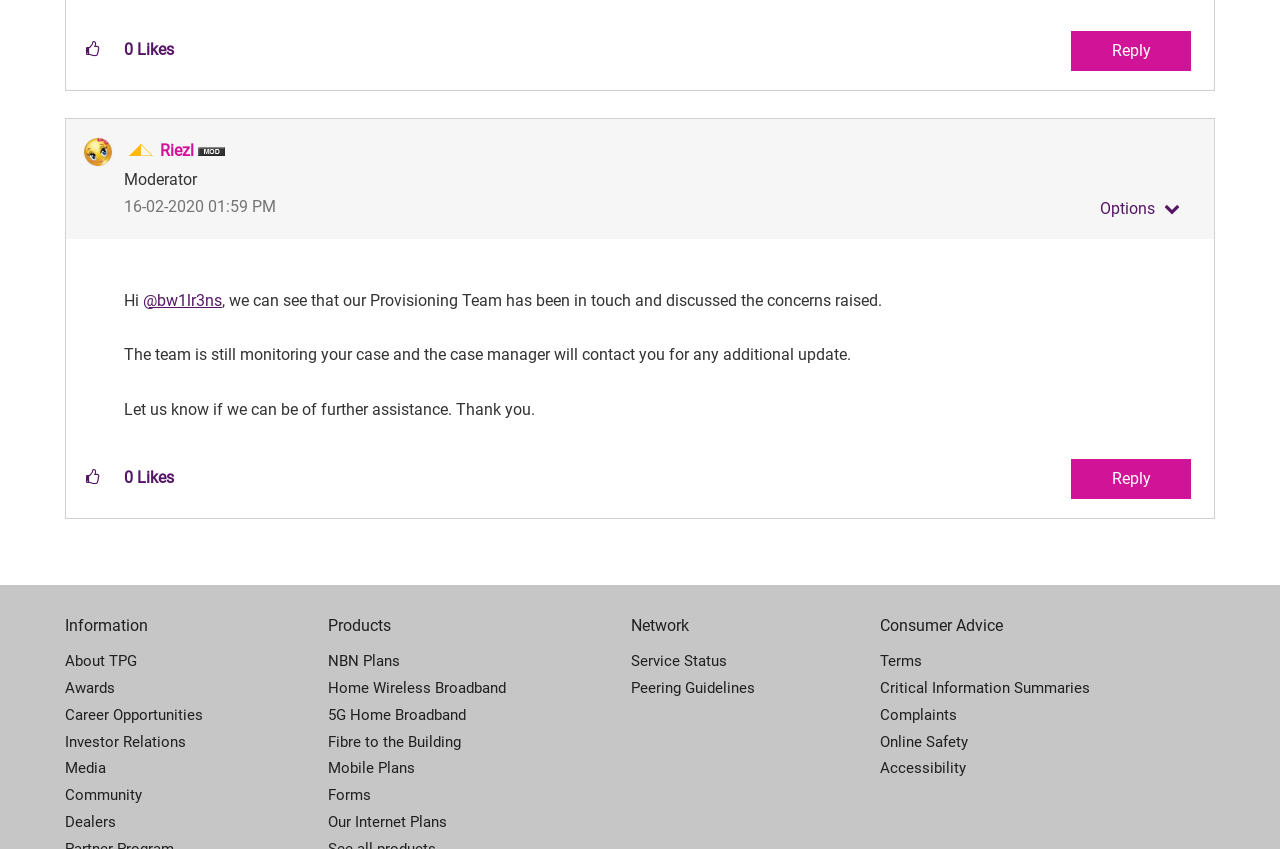Can you identify the bounding box coordinates of the clickable region needed to carry out this instruction: 'Click on 'ONE SHEET''? The coordinates should be four float numbers within the range of 0 to 1, stated as [left, top, right, bottom].

None